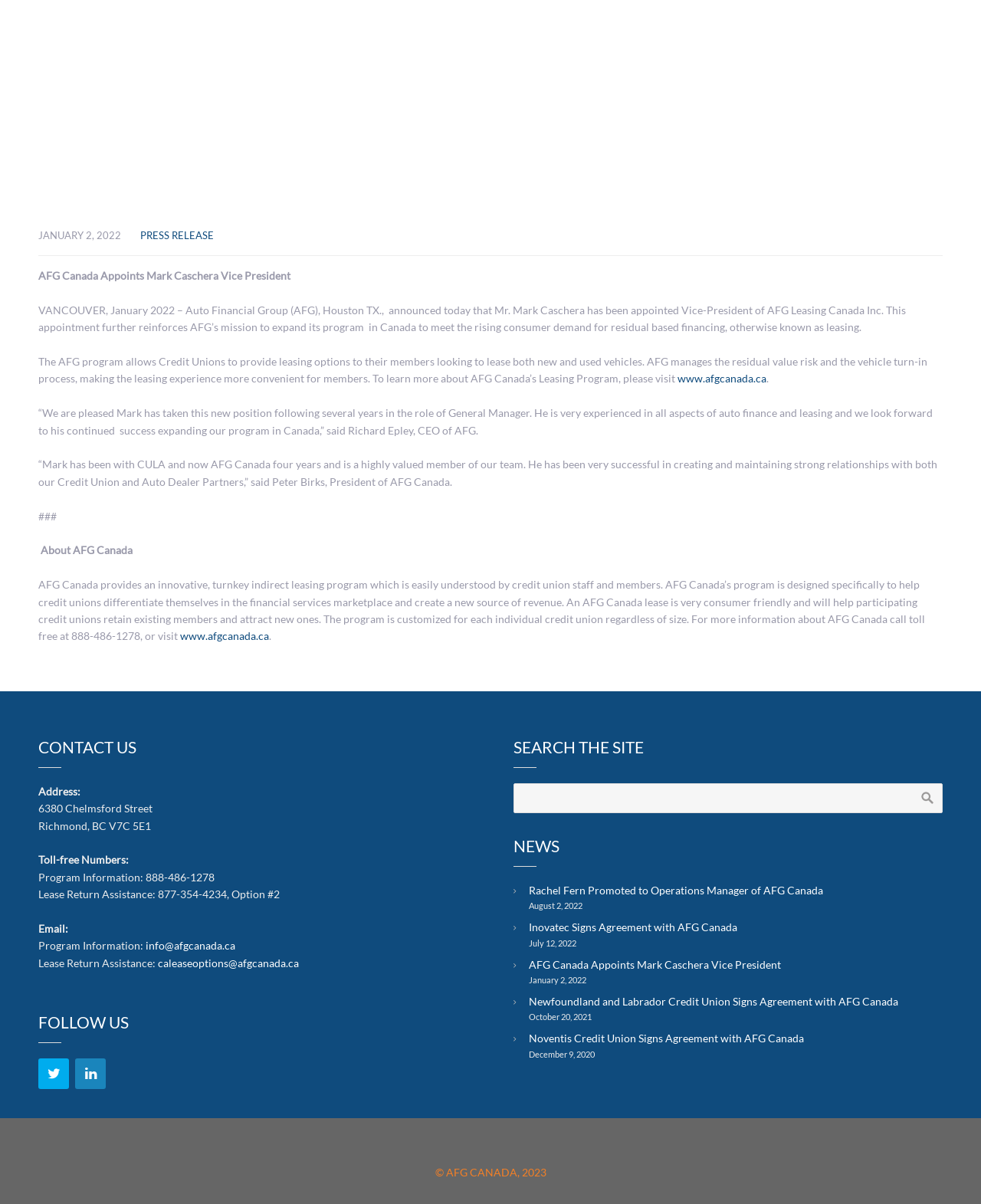Can you pinpoint the bounding box coordinates for the clickable element required for this instruction: "Click on the 'SEND US EMAIL' link"? The coordinates should be four float numbers between 0 and 1, i.e., [left, top, right, bottom].

None